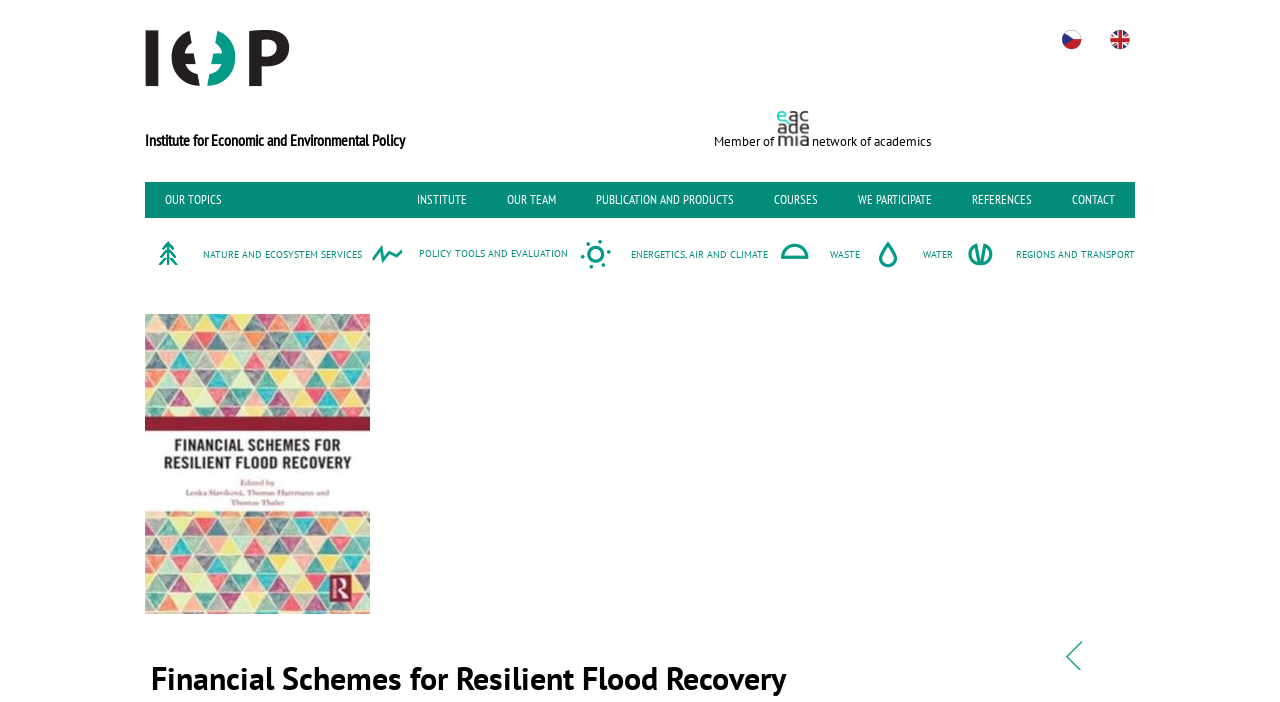Please give a short response to the question using one word or a phrase:
How many subtopics are listed under 'OUR TOPICS'?

6